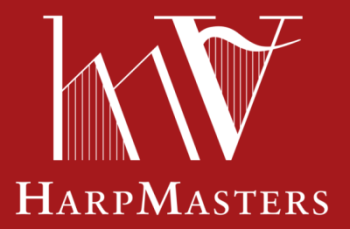Explain what the image portrays in a detailed manner.

The image features the logo of "HarpMasters," characterized by its sleek and modern design. The logo prominently displays the letters "h" and "M" intertwined with graphic elements resembling harp strings, set against a vibrant red background. Below the letters, the name "HarpMasters" is clearly presented in bold, white typography, emphasizing the organization's focus on harp music and mastery. This logo serves to encapsulate the essence of the brand, reflecting its dedication to celebrating and promoting the art of harp playing.